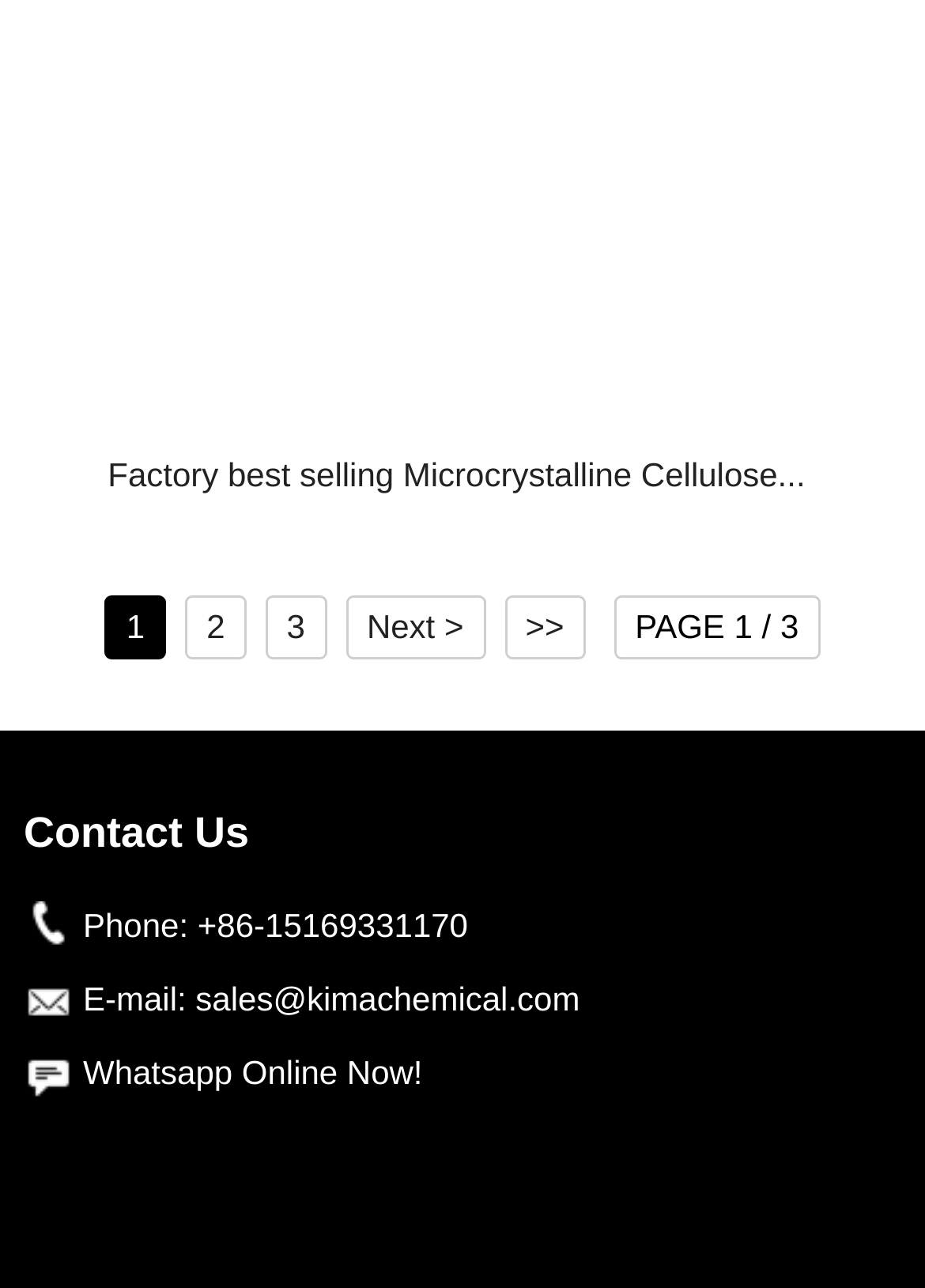Pinpoint the bounding box coordinates of the element to be clicked to execute the instruction: "Click on the link to view page 2".

[0.2, 0.463, 0.266, 0.513]